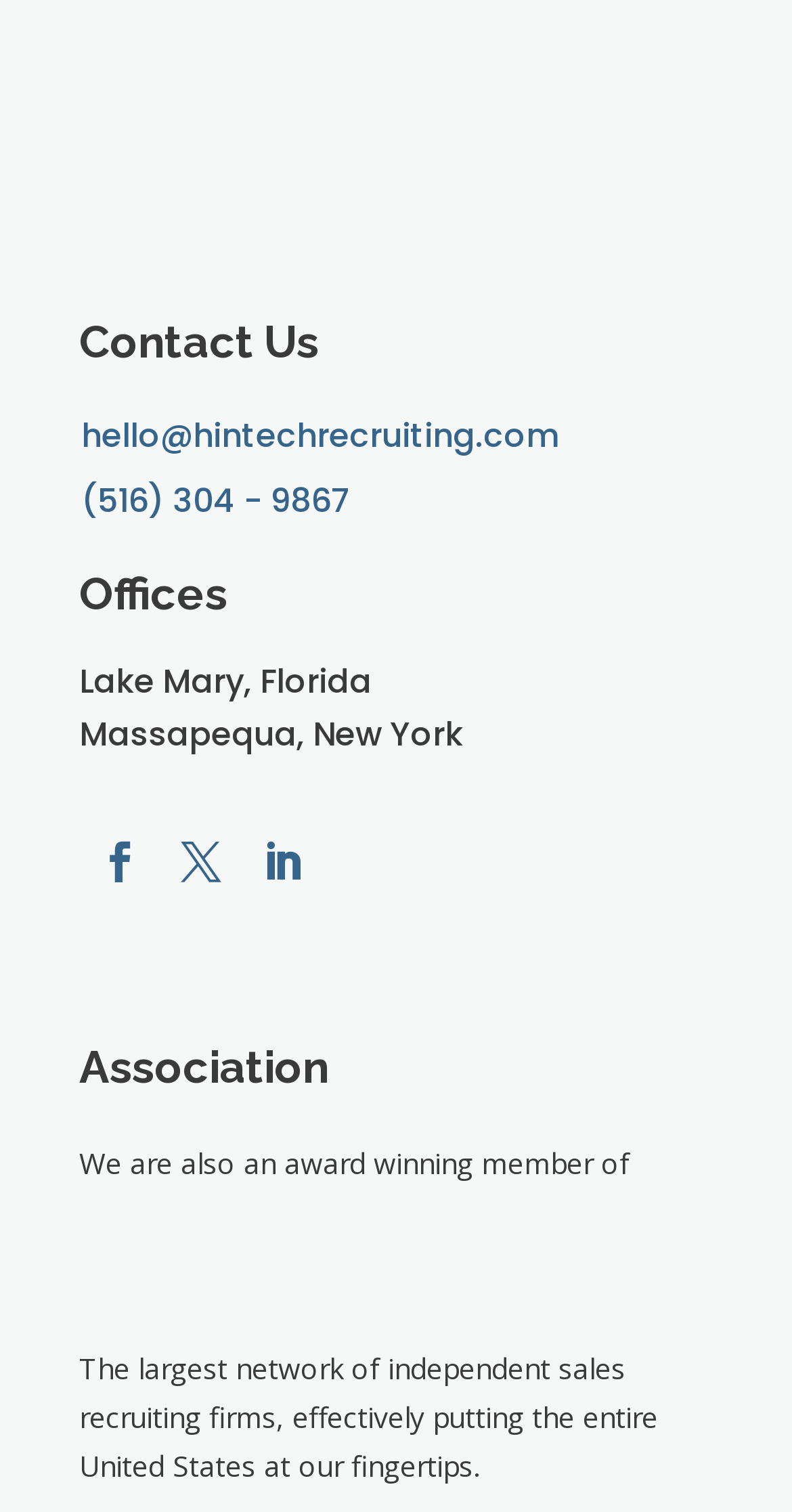Locate the UI element described by RVs & Travel Trailers in the provided webpage screenshot. Return the bounding box coordinates in the format (top-left x, top-left y, bottom-right x, bottom-right y), ensuring all values are between 0 and 1.

None